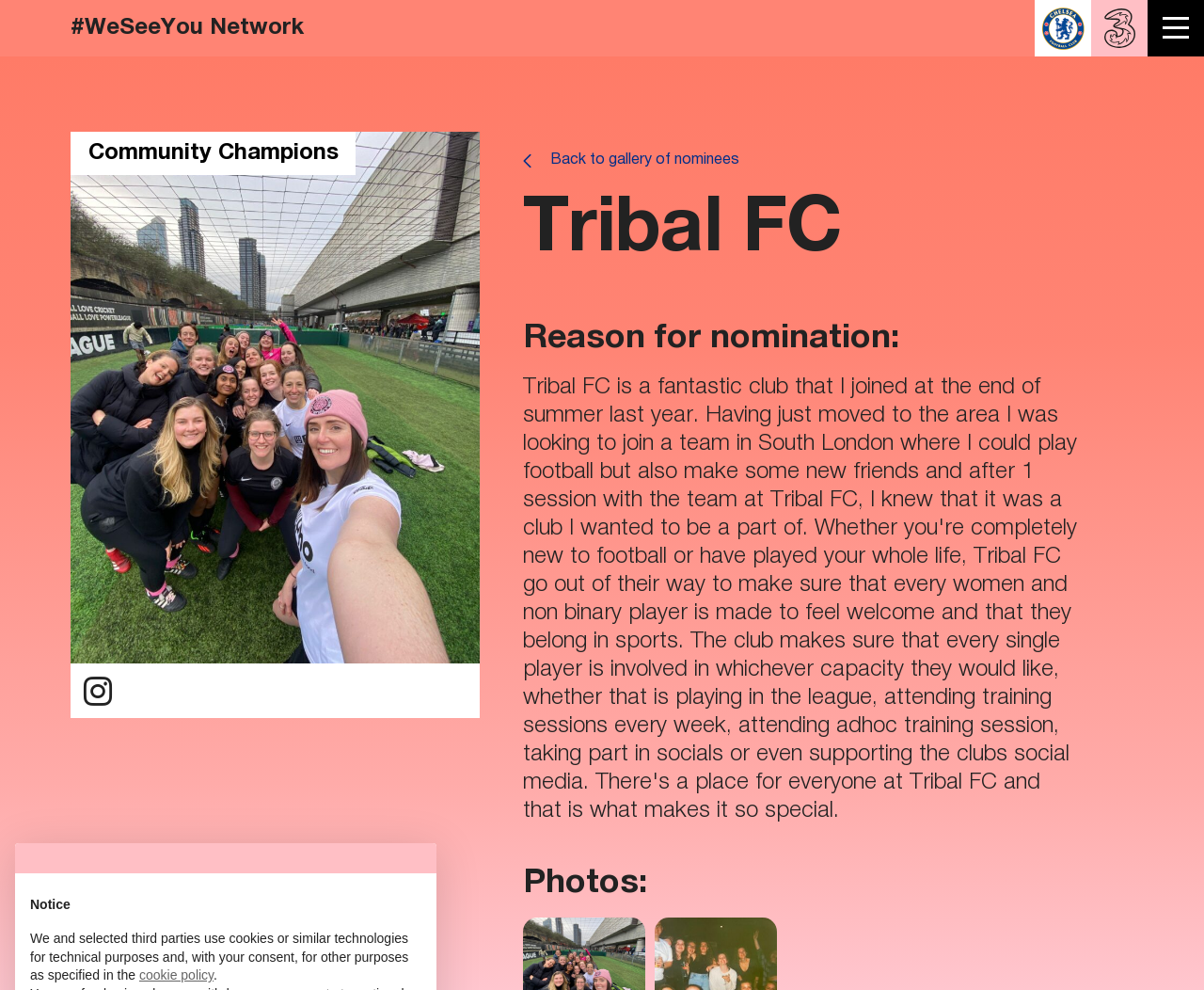What is the name of the football club?
Could you answer the question in a detailed manner, providing as much information as possible?

The name of the football club can be determined by looking at the figure element with the image 'Tribal FC' and the figcaption 'Community Champions'. The text 'Tribal FC' is also present in the heading element.